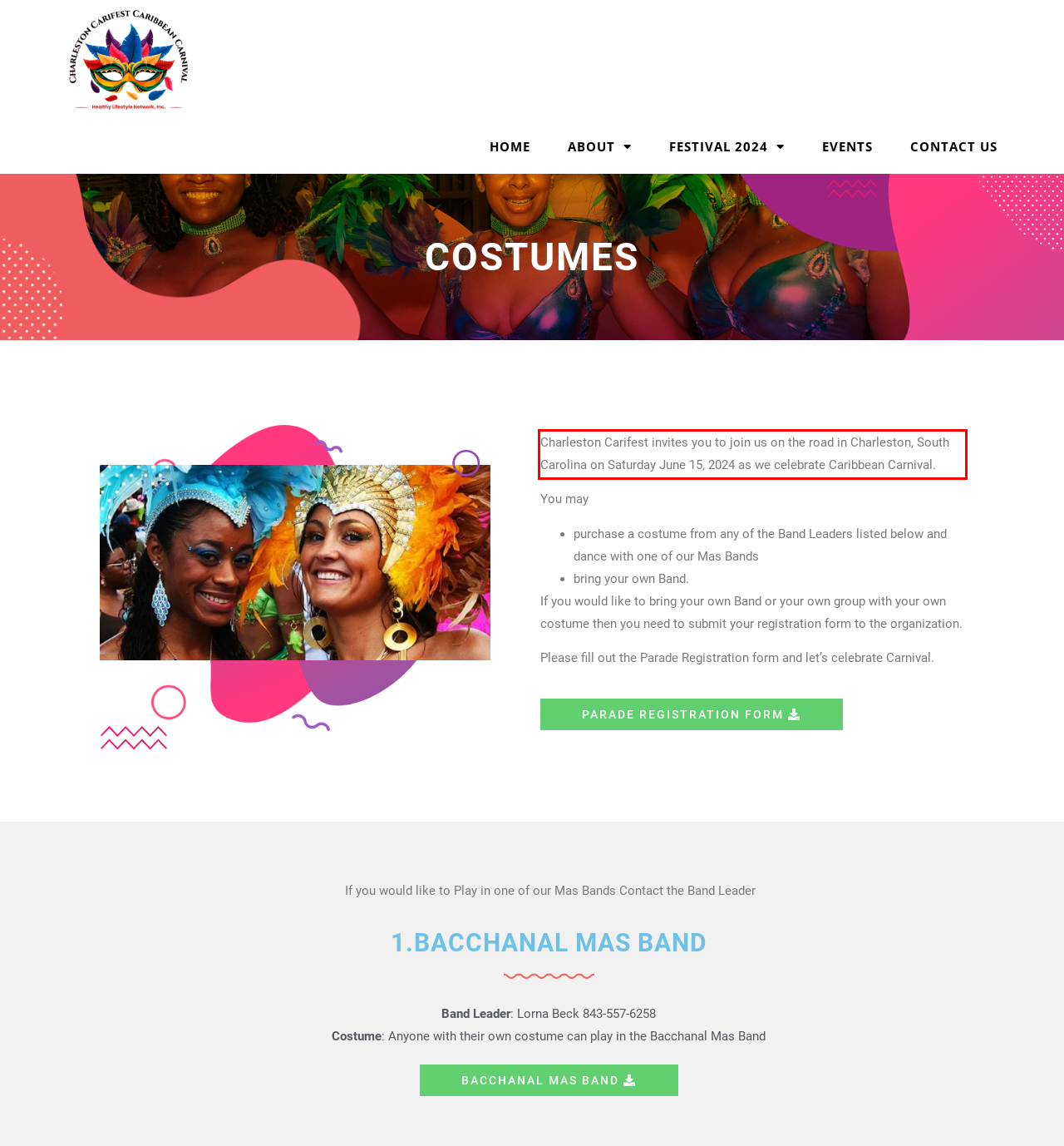You have a screenshot of a webpage with a UI element highlighted by a red bounding box. Use OCR to obtain the text within this highlighted area.

Charleston Carifest invites you to join us on the road in Charleston, South Carolina on Saturday June 15, 2024 as we celebrate Caribbean Carnival.